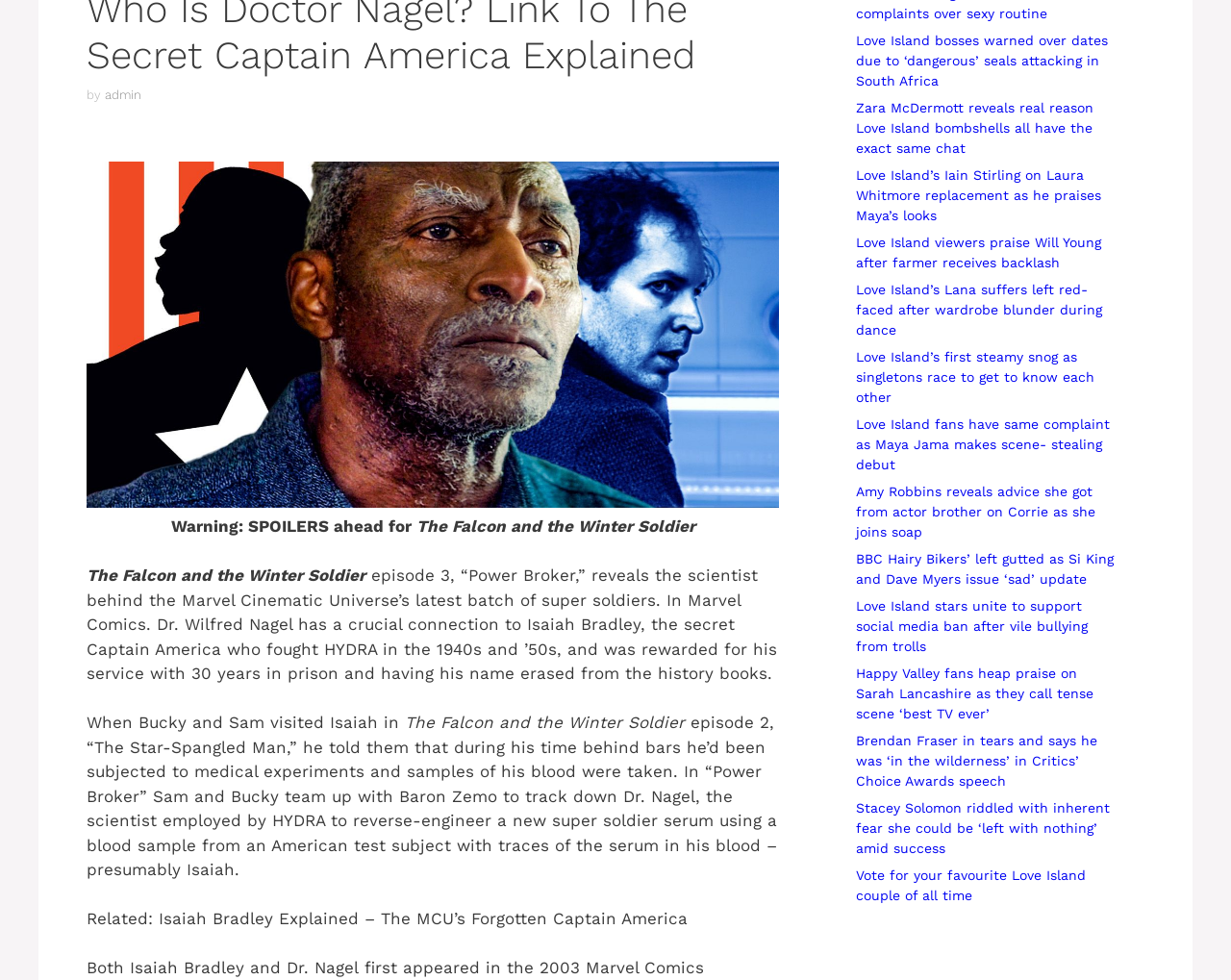Predict the bounding box of the UI element that fits this description: "parent_node: GO aria-label="Get Started Free"".

None